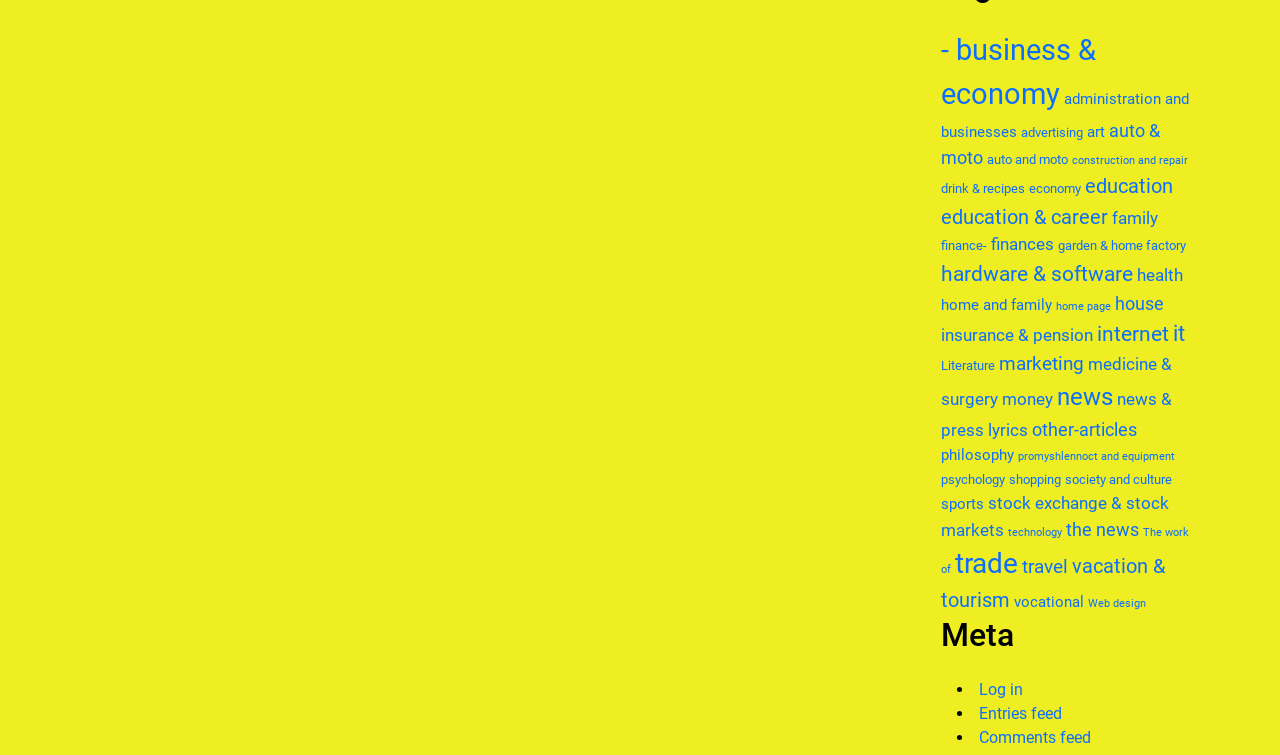Respond to the question below with a concise word or phrase:
How many categories are listed on this webpage?

30